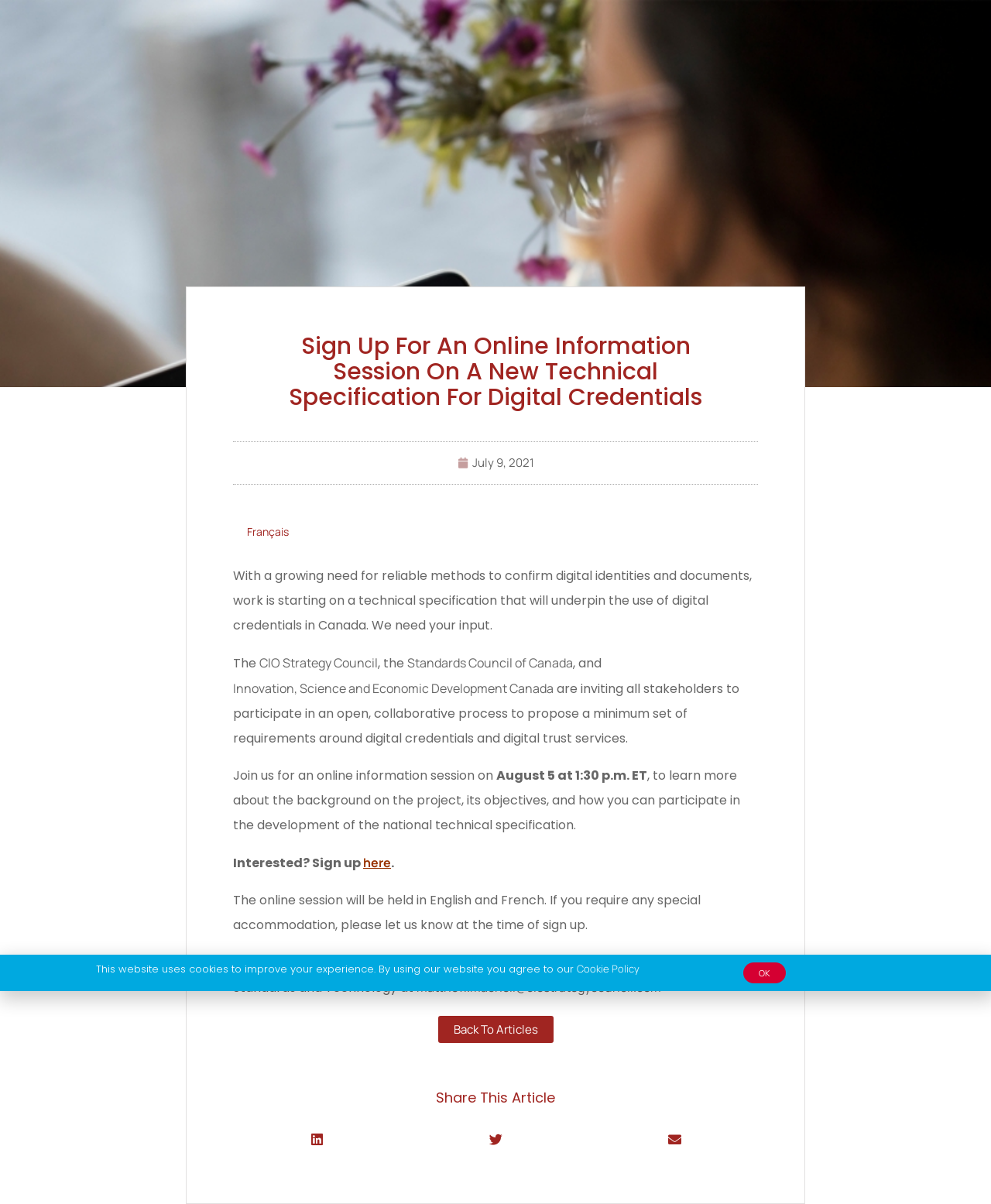Please locate the bounding box coordinates of the element that needs to be clicked to achieve the following instruction: "Read the article in French". The coordinates should be four float numbers between 0 and 1, i.e., [left, top, right, bottom].

[0.241, 0.433, 0.299, 0.45]